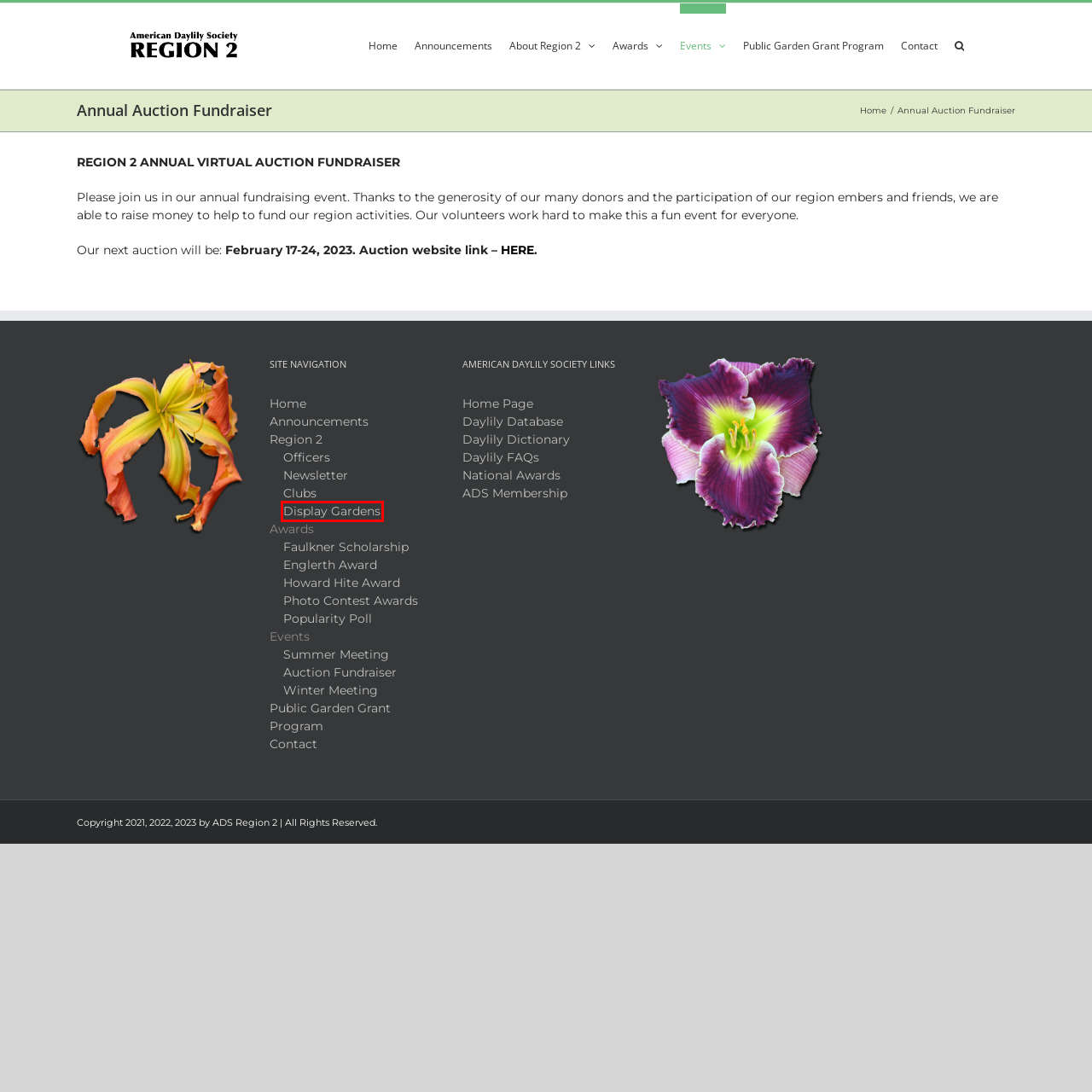Please examine the screenshot provided, which contains a red bounding box around a UI element. Select the webpage description that most accurately describes the new page displayed after clicking the highlighted element. Here are the candidates:
A. Region 2 Display Gardens - American Daylily Society: Region 2
B. Popularity Poll - American Daylily Society: Region 2
C. About Region 2 - American Daylily Society: Region 2
D. Awards – American Daylily Society
E. Daylily Dictionary – American Daylily Society
F. American Daylily Society
G. Bob Faulkner Memorial Scholarship - American Daylily Society: Region 2
H. Howard Hite Award - American Daylily Society: Region 2

A